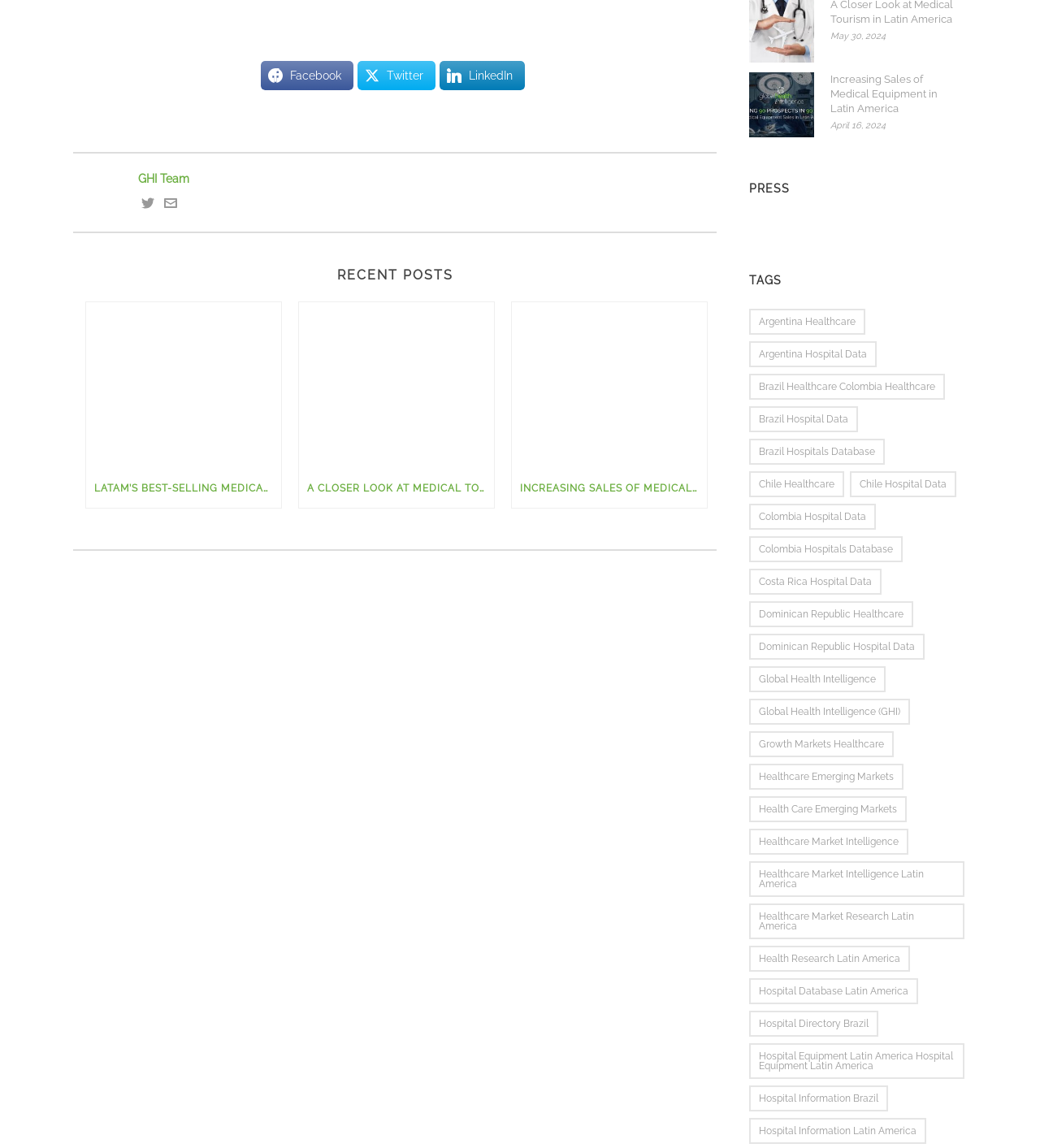What is the title of the first recent post?
Use the screenshot to answer the question with a single word or phrase.

LatAm’s Best-Selling Medical Equipment